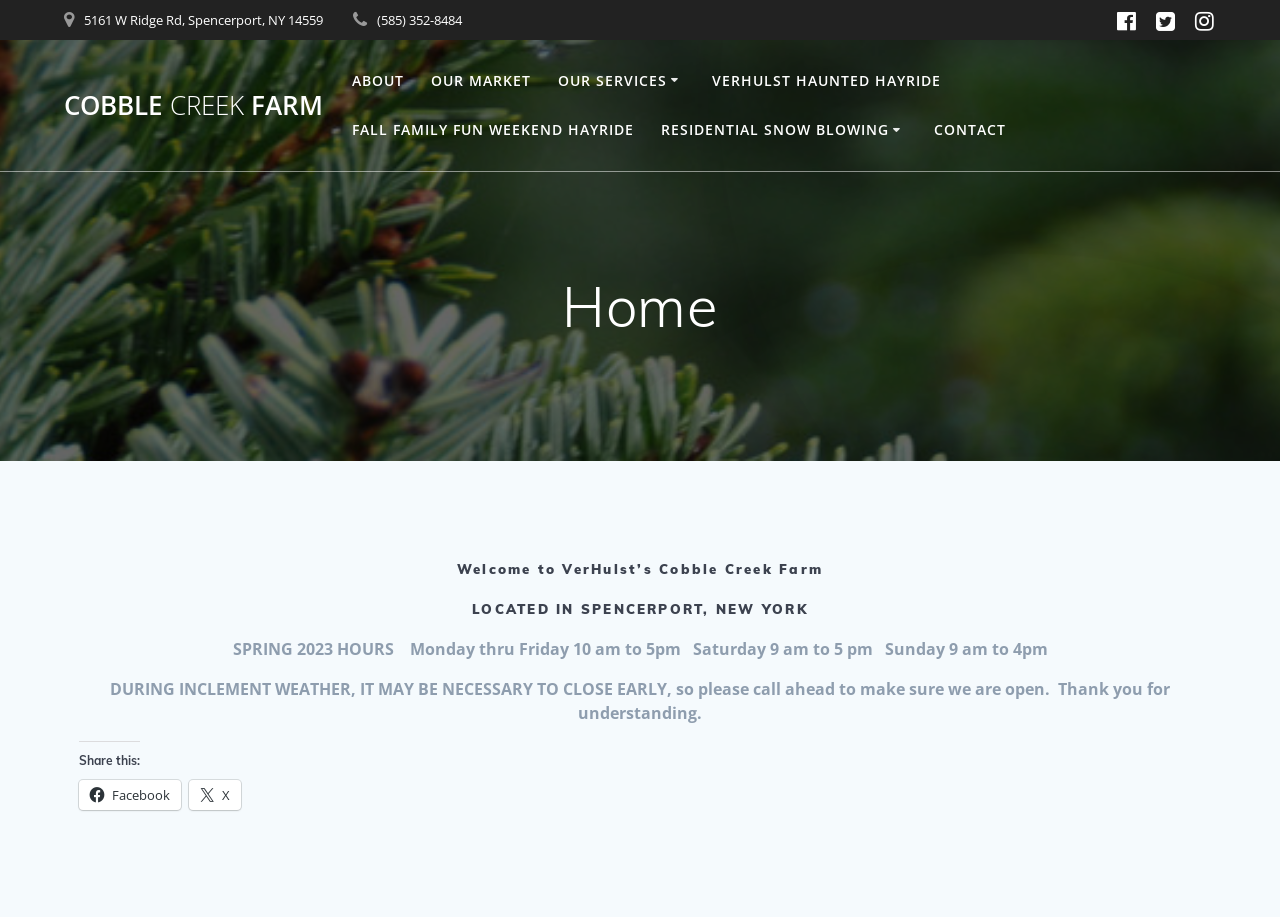Locate the bounding box coordinates of the element to click to perform the following action: 'View the About page'. The coordinates should be given as four float values between 0 and 1, in the form of [left, top, right, bottom].

[0.275, 0.076, 0.315, 0.1]